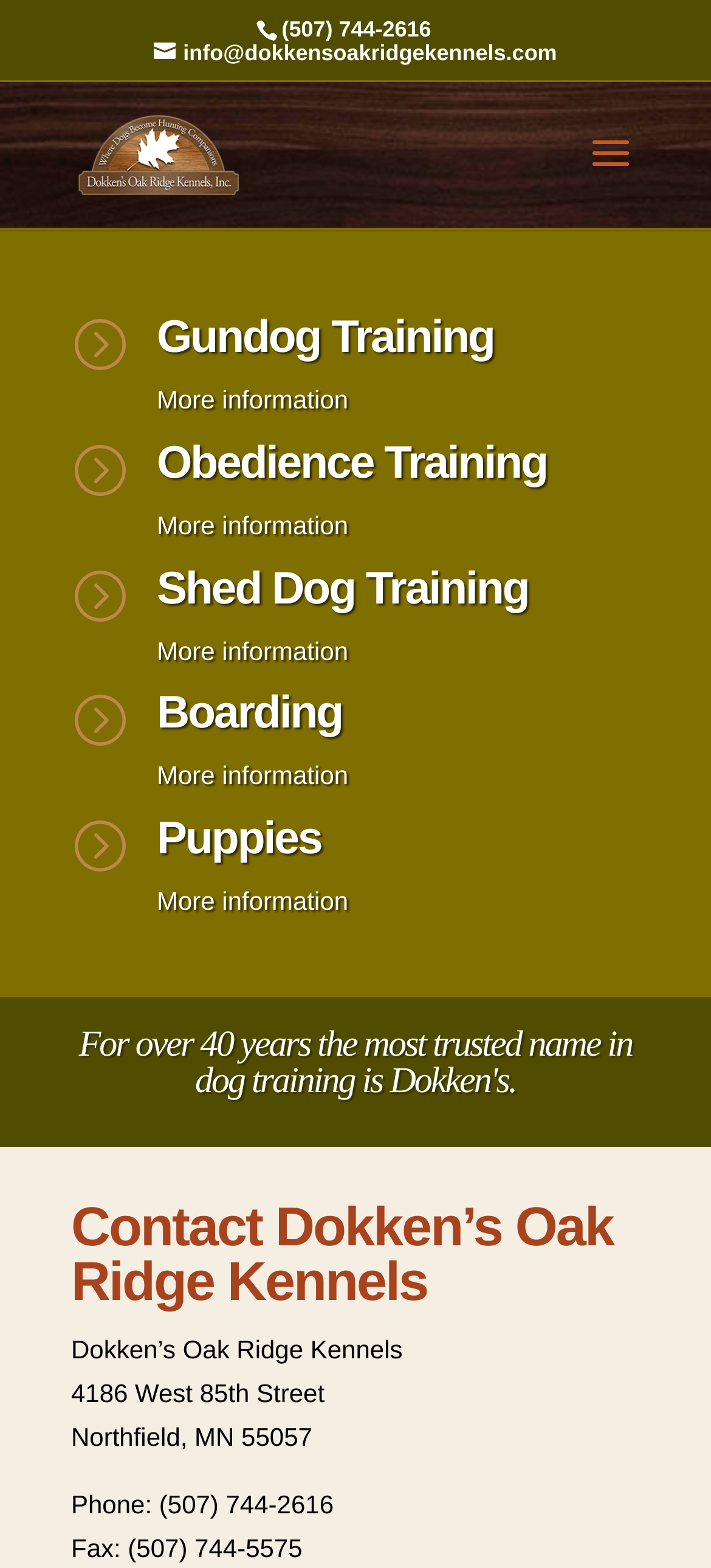Illustrate the webpage with a detailed description.

The webpage is about Dokken's Oak Ridge Kennels, Inc., a dog training and boarding facility. At the top, there is a phone number "(507) 744-2616" and an email address "info@dokkensoakridgekennels.com" displayed prominently. Below this, there is a logo image of Dokken's Oak Ridge Kennels, Inc. accompanied by a link to the same.

The main content of the page is divided into five sections, each with a heading and a link to more information. The sections are: Gundog Training, Obedience Training, Shed Dog Training, Boarding, and Puppies. Each section has a brief description and a "More information" link.

Below these sections, there is a heading that reads "For over 40 years the most trusted name in dog training is Dokken's." This is followed by a section titled "Contact Dokken’s Oak Ridge Kennels" which displays the facility's address, phone number, and fax number.

Overall, the webpage provides a concise overview of the services offered by Dokken's Oak Ridge Kennels, Inc. and how to contact them.